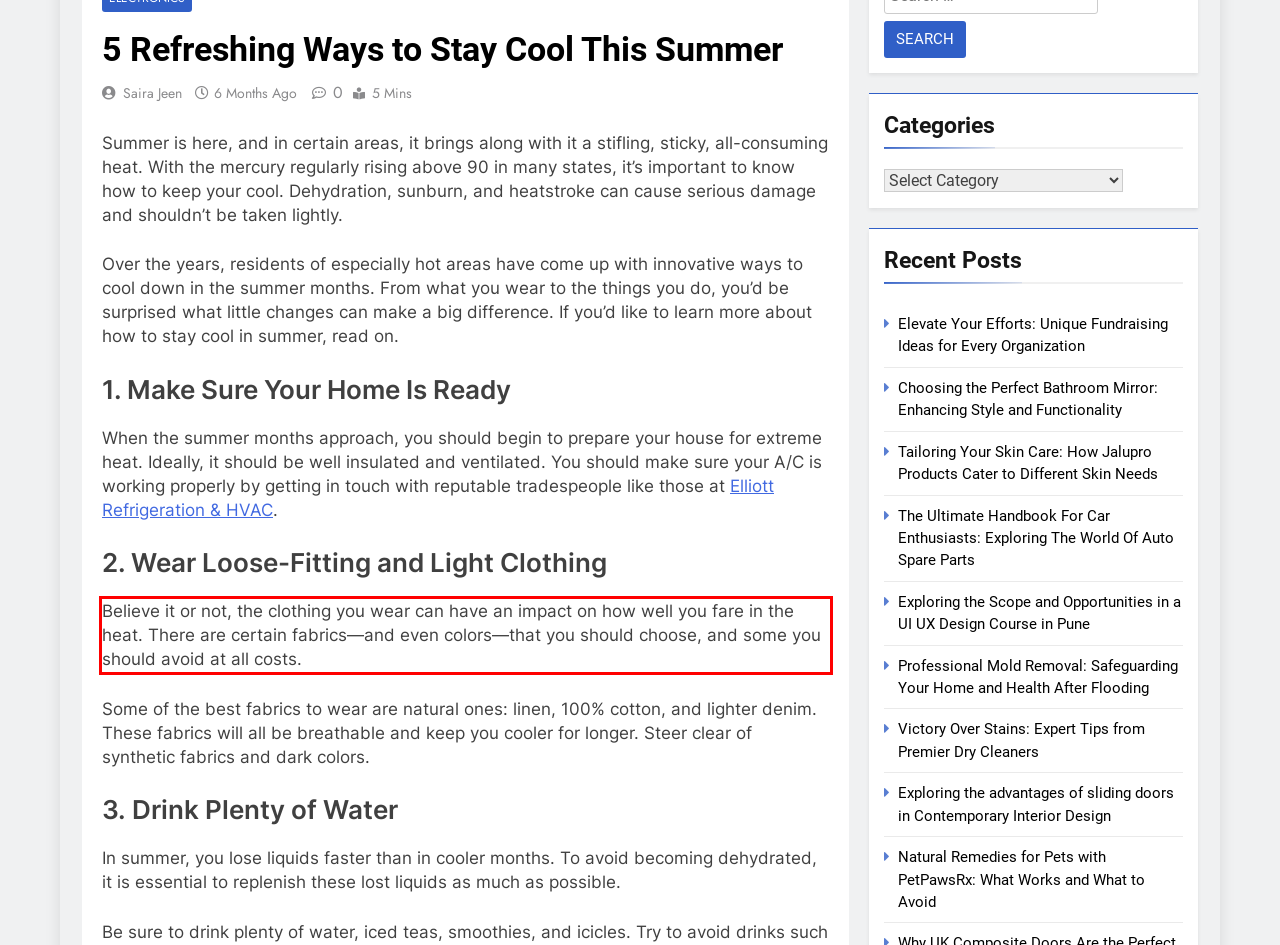Review the webpage screenshot provided, and perform OCR to extract the text from the red bounding box.

Believe it or not, the clothing you wear can have an impact on how well you fare in the heat. There are certain fabrics—and even colors—that you should choose, and some you should avoid at all costs.